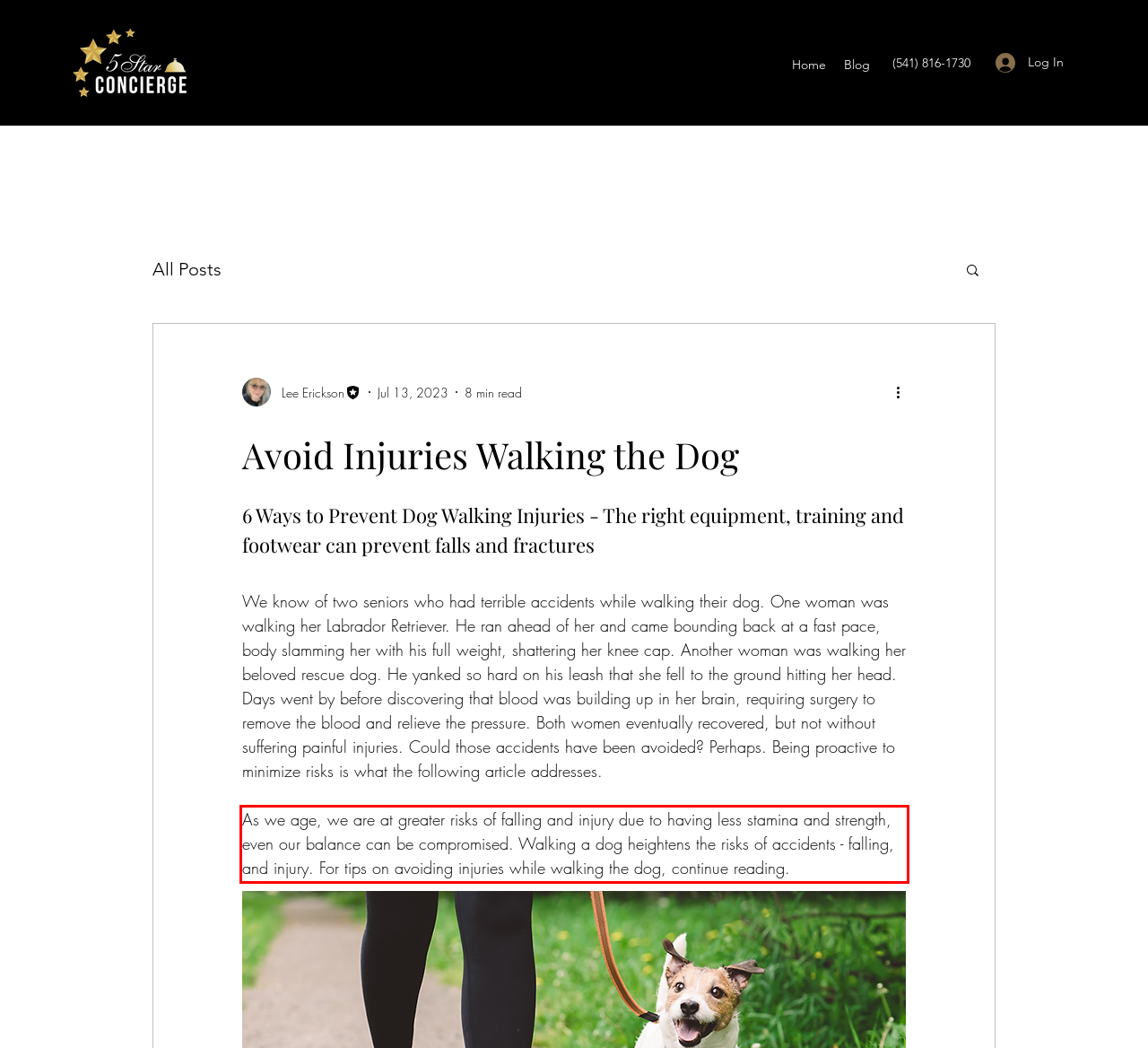Given a screenshot of a webpage, locate the red bounding box and extract the text it encloses.

As we age, we are at greater risks of falling and injury due to having less stamina and strength​​, even our balance can be compromised. Walking a dog heightens the risks of accidents - falling, and injury. For tips on avoiding injuries while walking the dog, continue reading.